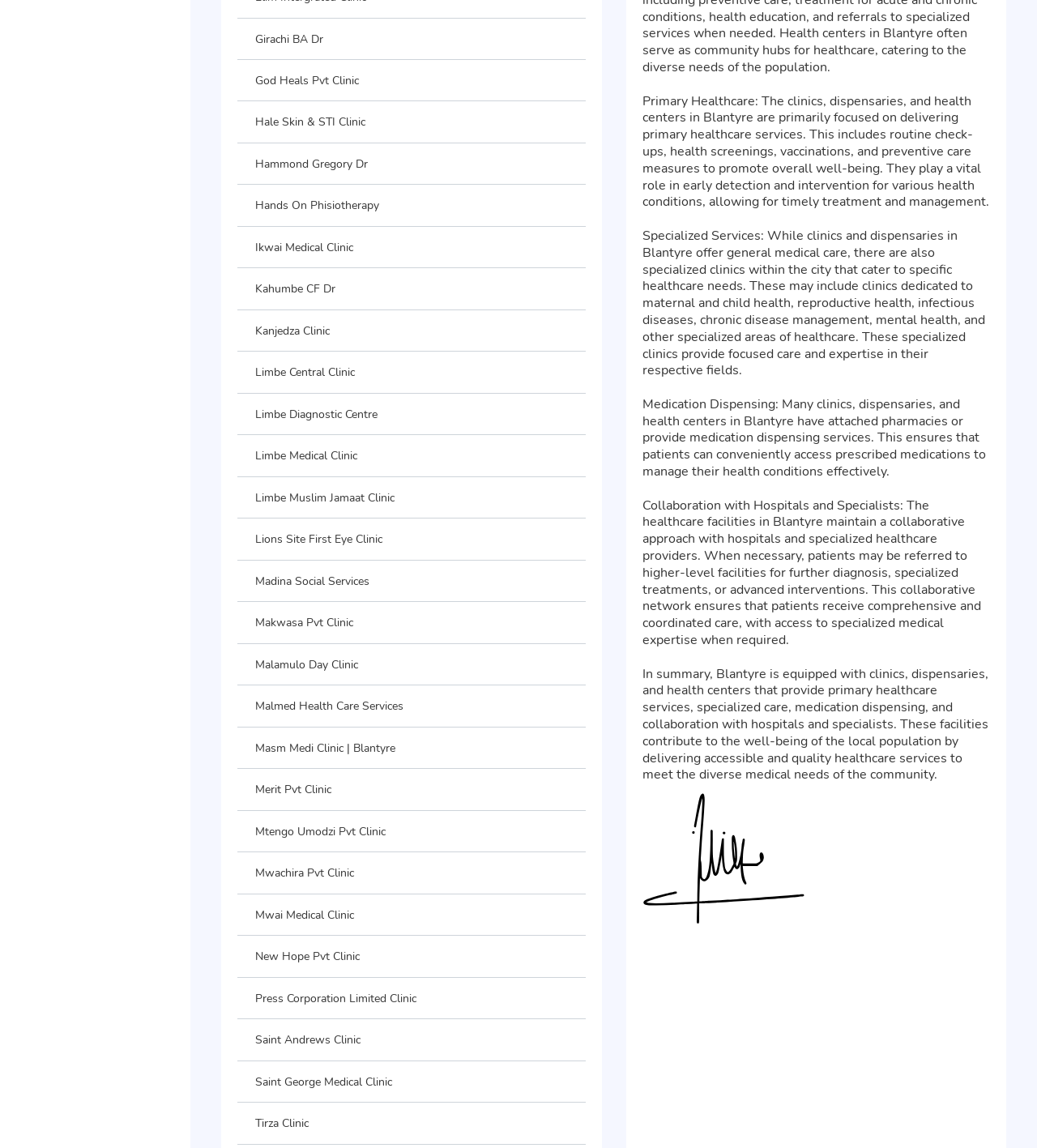Determine the bounding box coordinates (top-left x, top-left y, bottom-right x, bottom-right y) of the UI element described in the following text: God Heals Pvt Clinic

[0.246, 0.063, 0.346, 0.077]